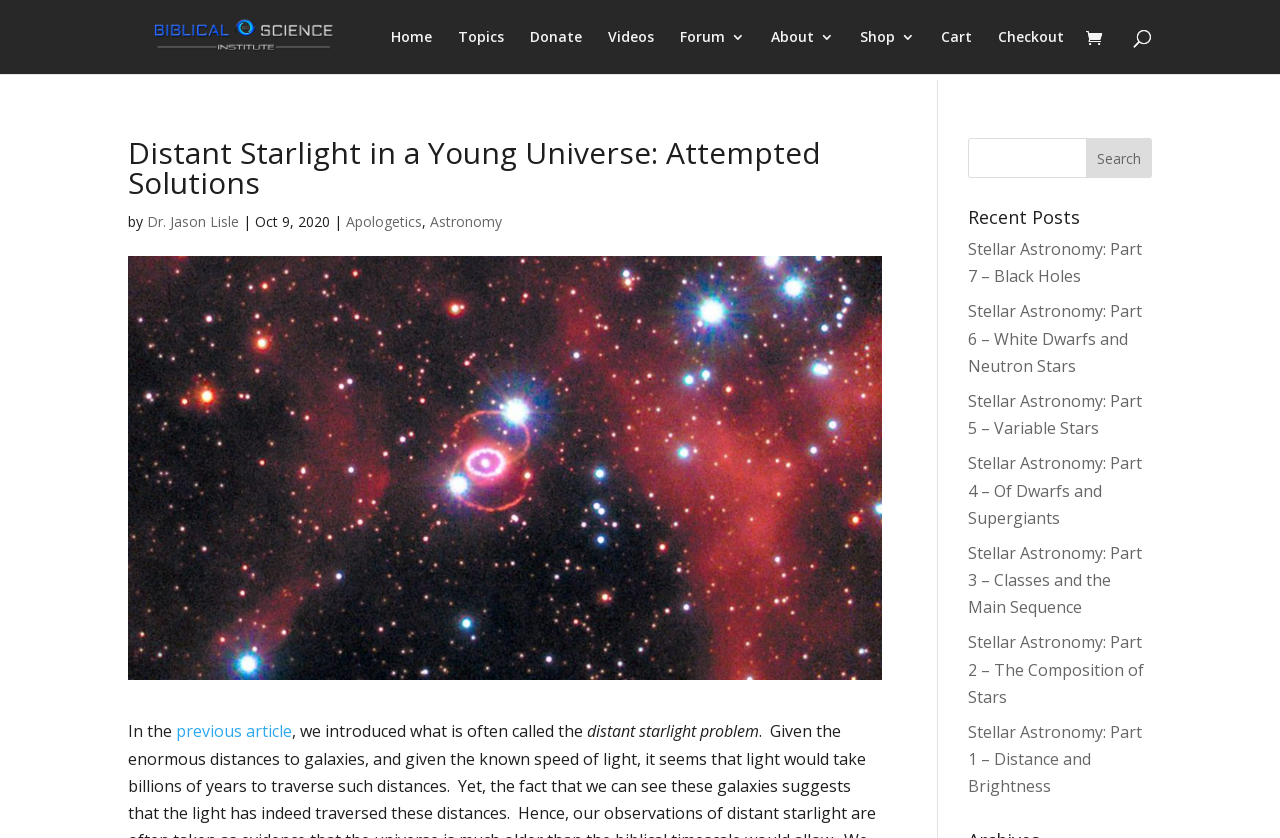What is the name of the institute?
From the image, respond using a single word or phrase.

Biblical Science Institute